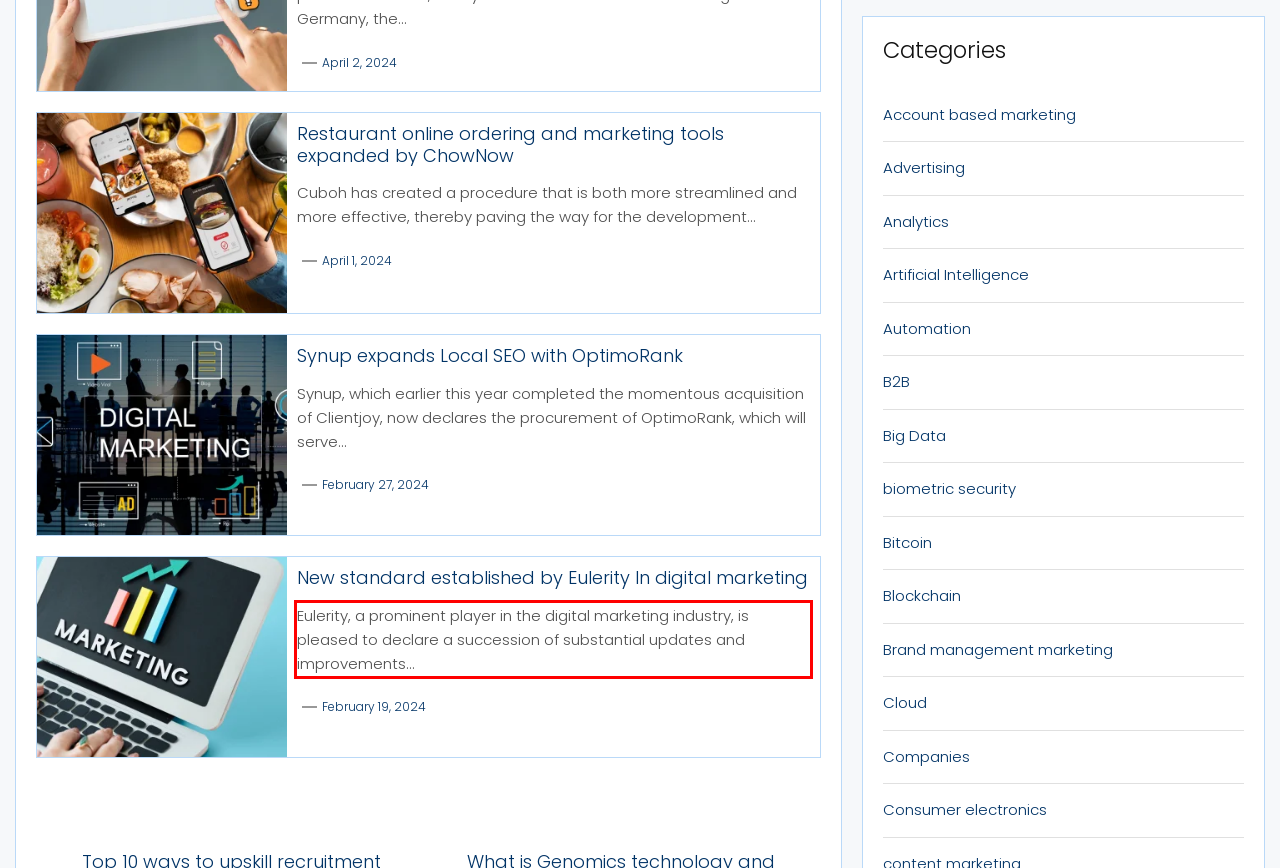Analyze the screenshot of the webpage and extract the text from the UI element that is inside the red bounding box.

Eulerity, a prominent player in the digital marketing industry, is pleased to declare a succession of substantial updates and improvements...